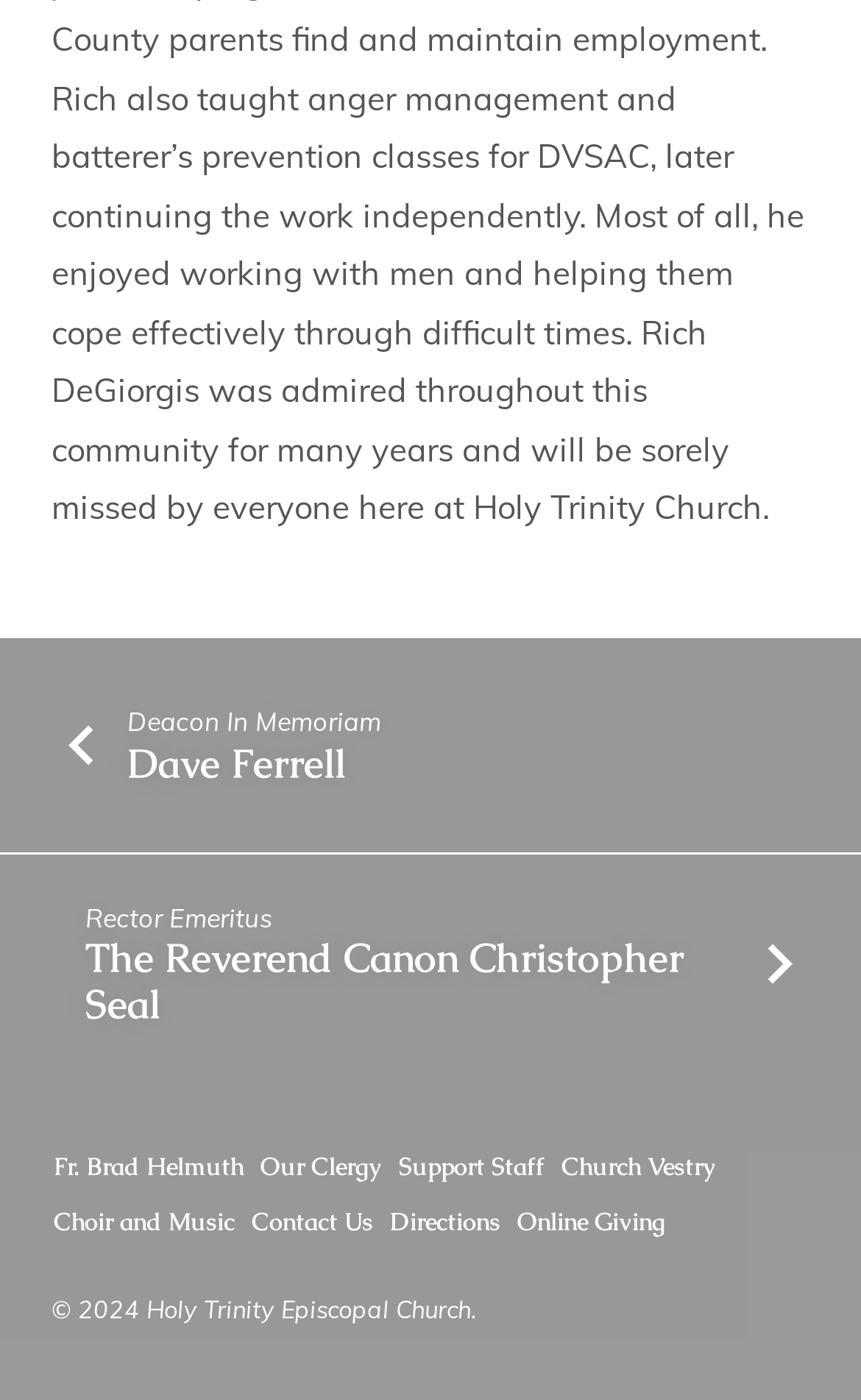Please find the bounding box coordinates of the element's region to be clicked to carry out this instruction: "Click on Deacon In Memoriam".

[0.148, 0.503, 0.443, 0.527]